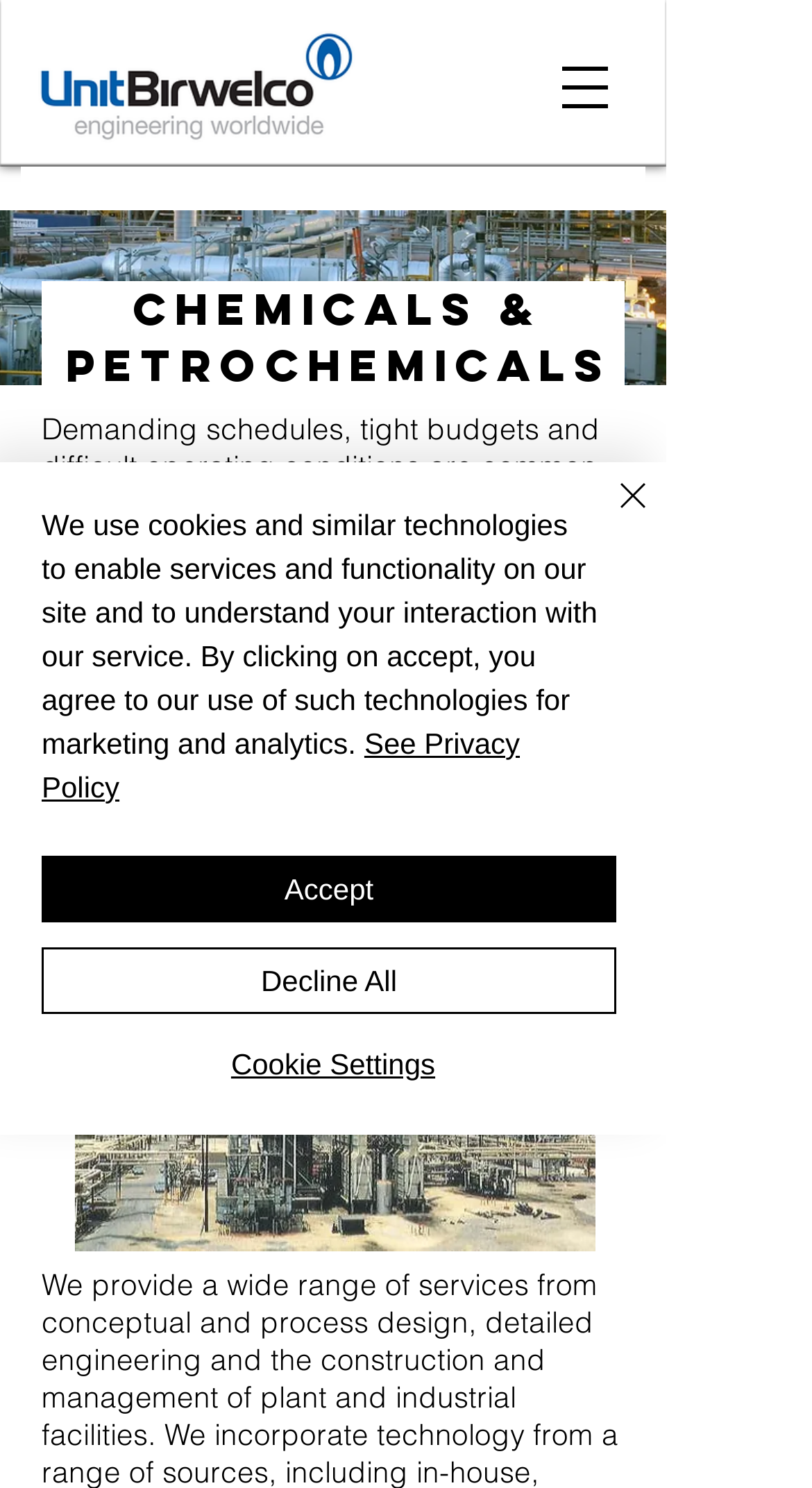What type of projects does UnitBirwelco manage?
Use the image to give a comprehensive and detailed response to the question.

Based on the webpage content, specifically the heading 'Chemicals & petrochemicals' and the static text 'UnitBirwelco has successfully managed the construction and commissioning of a range of complex chemicals and petrochemicals projects in some of the most difficult locations.', it can be inferred that UnitBirwelco manages chemicals and petrochemicals projects.